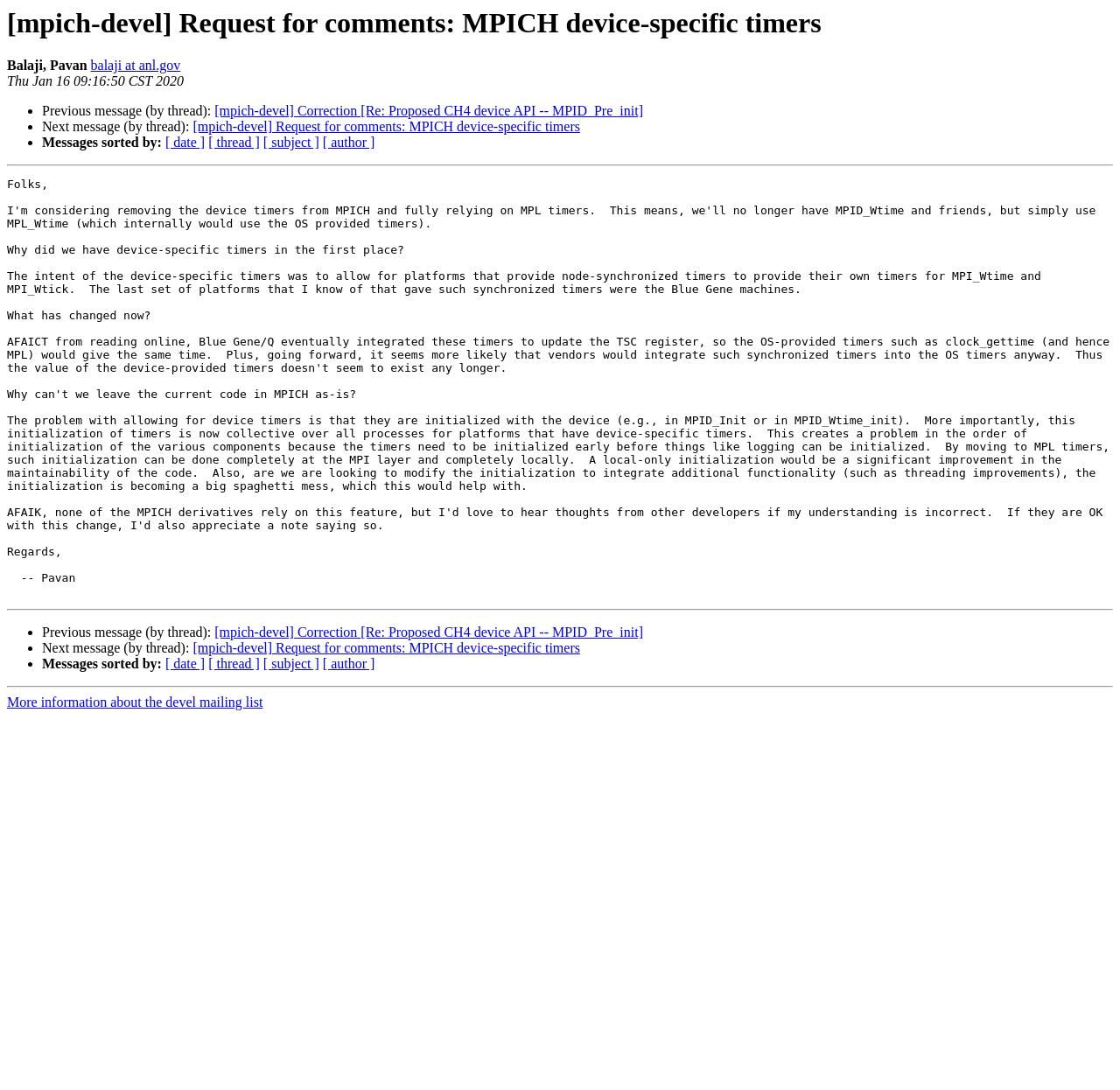Analyze the image and answer the question with as much detail as possible: 
How many 'Previous message (by thread)' links are there?

There are two 'Previous message (by thread)' links on the webpage, one above the message and one below the message.